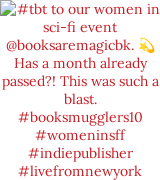Create an elaborate description of the image, covering every aspect.

The image features a vibrant post from an Instagram event that highlights a gathering celebrating women in the science fiction community. The caption reflects on the occasion with nostalgia, expressing excitement for the memories created and noting how quickly time has passed since the event. It includes hashtags that promote the event and its themes, such as #booksmugglers10, #womeninsff, and #indiepublisher, emphasizing support for female authors and publishers in science fiction. The post is tagged with @booksaremagicbk, indicating the venue or organization involved, and wraps up with a gleeful acknowledgment of the fun experienced, underscoring the lively and inclusive nature of the gathering.